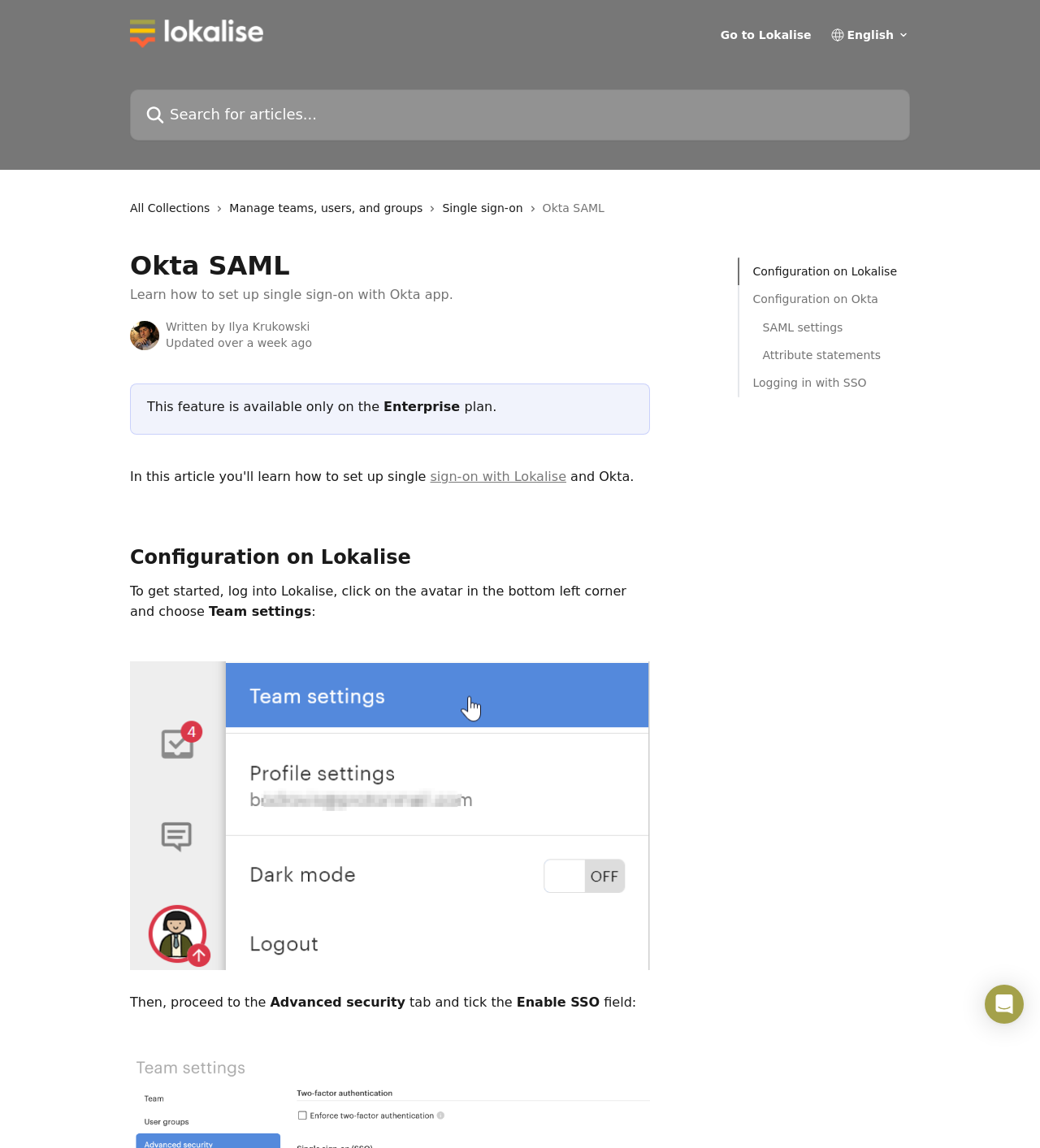Elaborate on the information and visuals displayed on the webpage.

The webpage is about setting up single sign-on with Okta app, as indicated by the meta description. The page is divided into several sections. At the top, there is a header section with a logo of Lokalise Docs on the left and a search bar on the right. Below the header, there are several links to different sections, including "Configuration on Lokalise", "Configuration on Okta", "SAML settings", and more.

On the left side of the page, there is a navigation menu with links to "All Collections", "Manage teams, users, and groups", and "Single sign-on". Each of these links has an accompanying icon.

The main content of the page is divided into several sections. The first section has a heading "Configuration on Lokalise" and provides instructions on how to set up single sign-on with Okta app. The instructions include logging into Lokalise, clicking on the avatar in the bottom left corner, and choosing "Team settings". There is also an image accompanying these instructions.

The page also has a section that mentions the feature is available only on the Enterprise plan. Below this section, there is a link to "sign-on with Lokalise and Okta". The page then continues with more instructions on how to set up single sign-on, including proceeding to the "Advanced security" tab and ticking the "Enable SSO" field.

At the bottom right corner of the page, there is a button to "Open Intercom Messenger" with an accompanying icon.